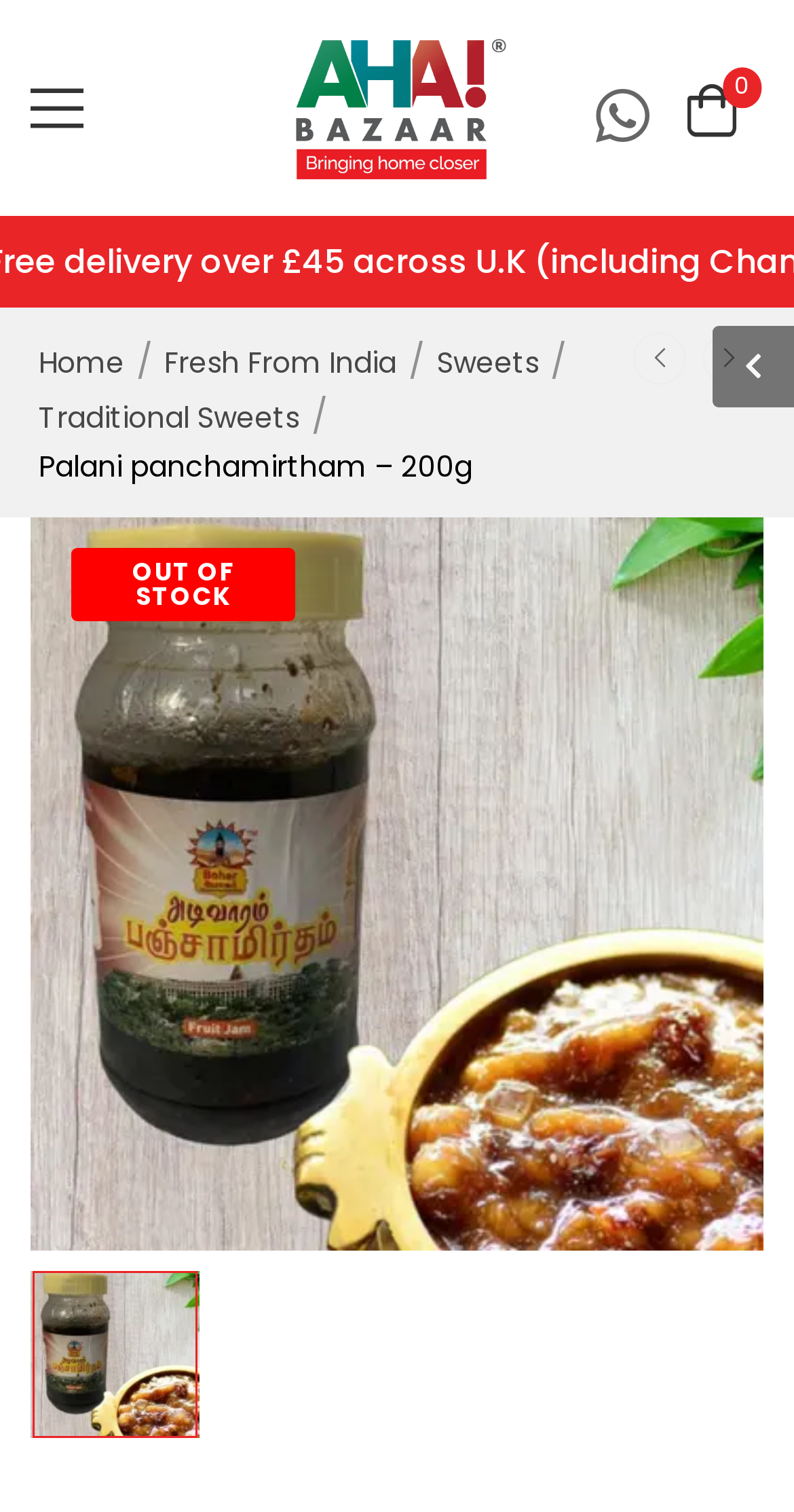Locate the UI element described by Fresh From India and provide its bounding box coordinates. Use the format (top-left x, top-left y, bottom-right x, bottom-right y) with all values as floating point numbers between 0 and 1.

[0.207, 0.226, 0.499, 0.253]